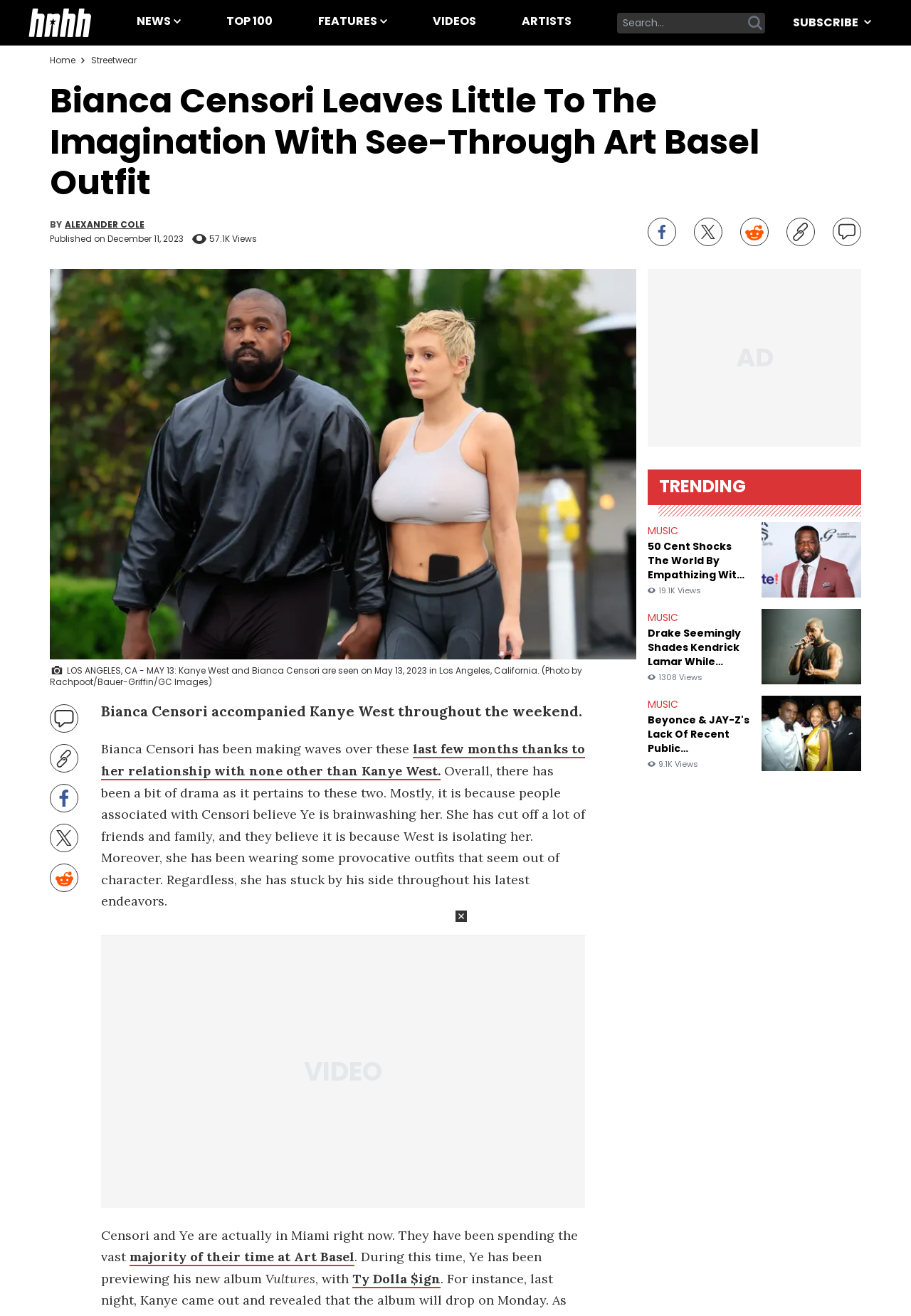Please find the bounding box for the UI element described by: "aria-label="Comments"".

[0.055, 0.535, 0.086, 0.557]